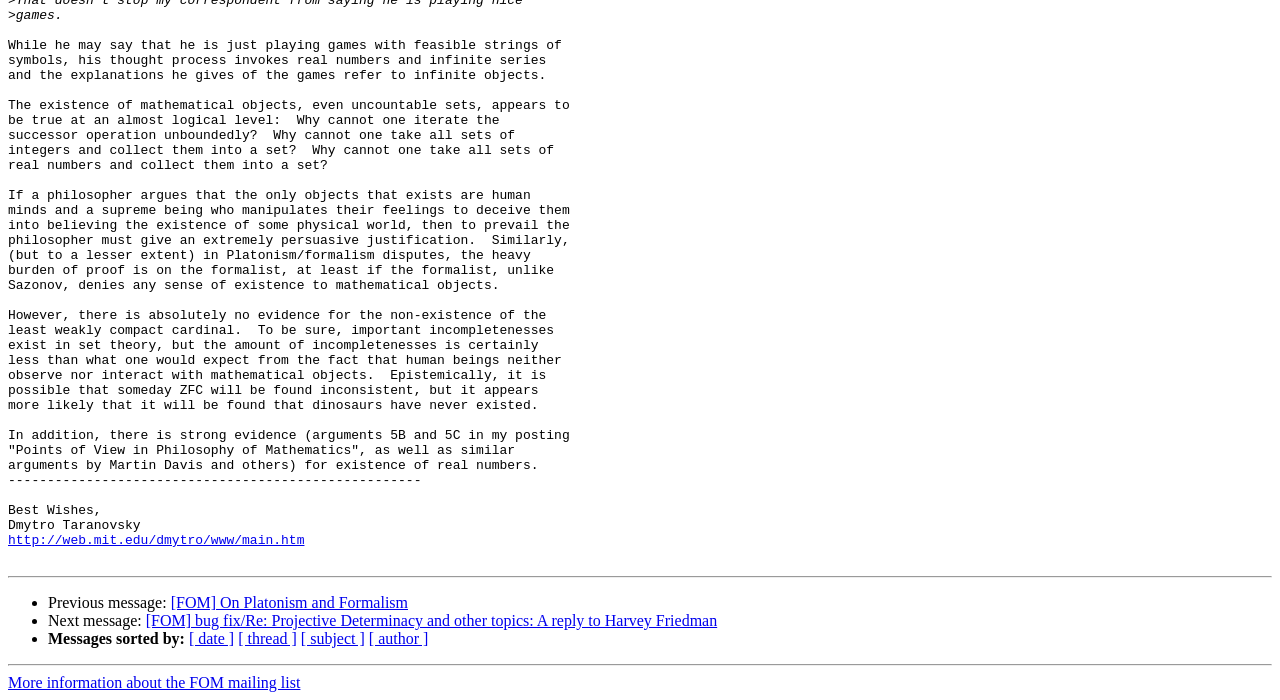Who is the author of the main text?
Based on the image, please offer an in-depth response to the question.

The author's name is mentioned at the end of the main text, along with a link to their website. The text is written in a formal and academic tone, suggesting that the author is a scholar or expert in the field of philosophy of mathematics.